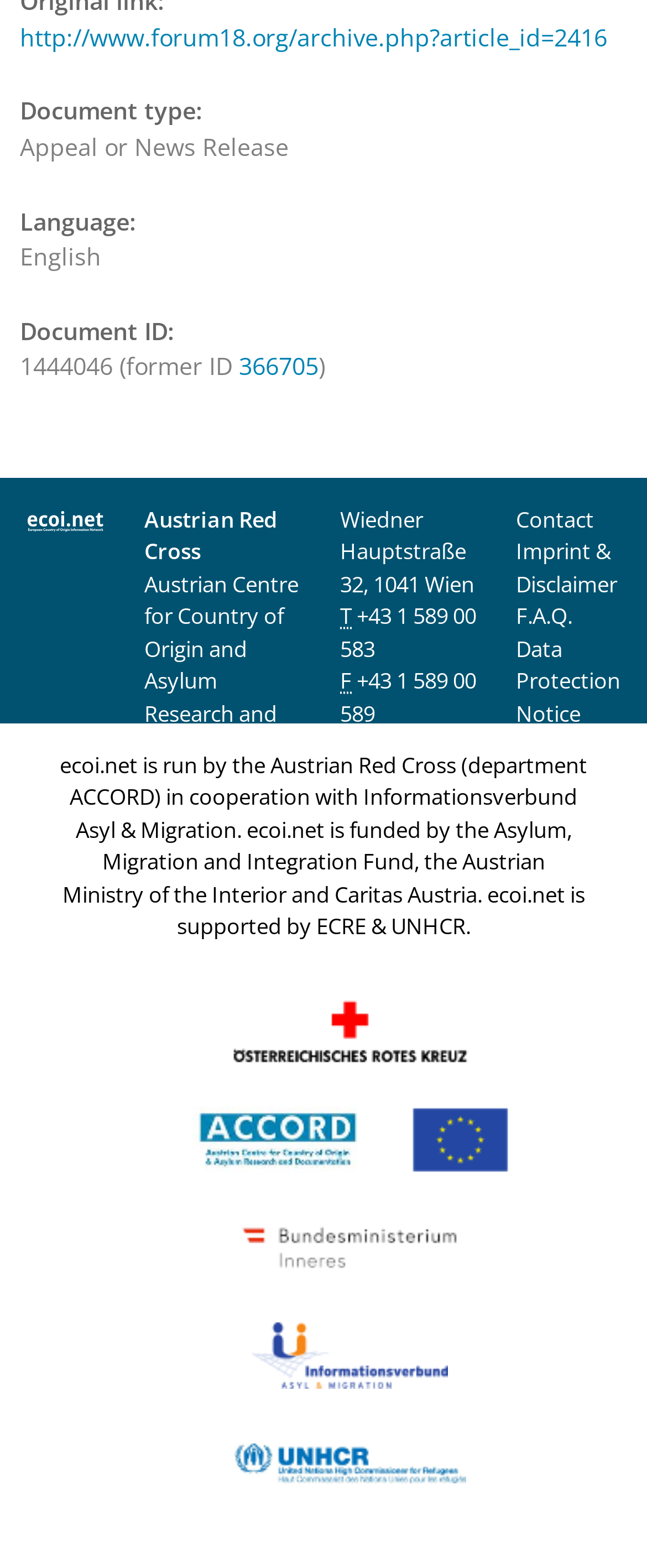Determine the coordinates of the bounding box for the clickable area needed to execute this instruction: "visit the forum archive".

[0.031, 0.013, 0.938, 0.034]